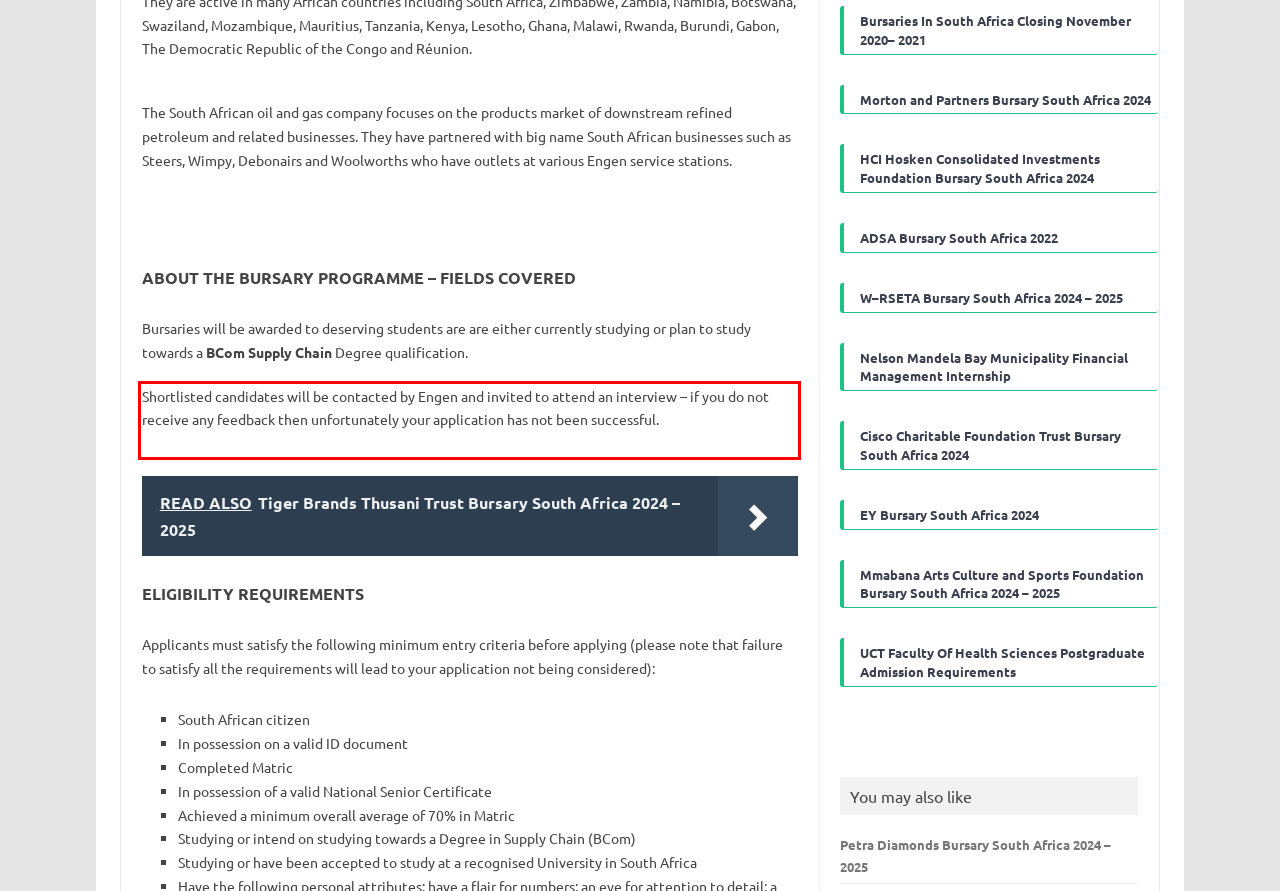From the given screenshot of a webpage, identify the red bounding box and extract the text content within it.

Shortlisted candidates will be contacted by Engen and invited to attend an interview – if you do not receive any feedback then unfortunately your application has not been successful.